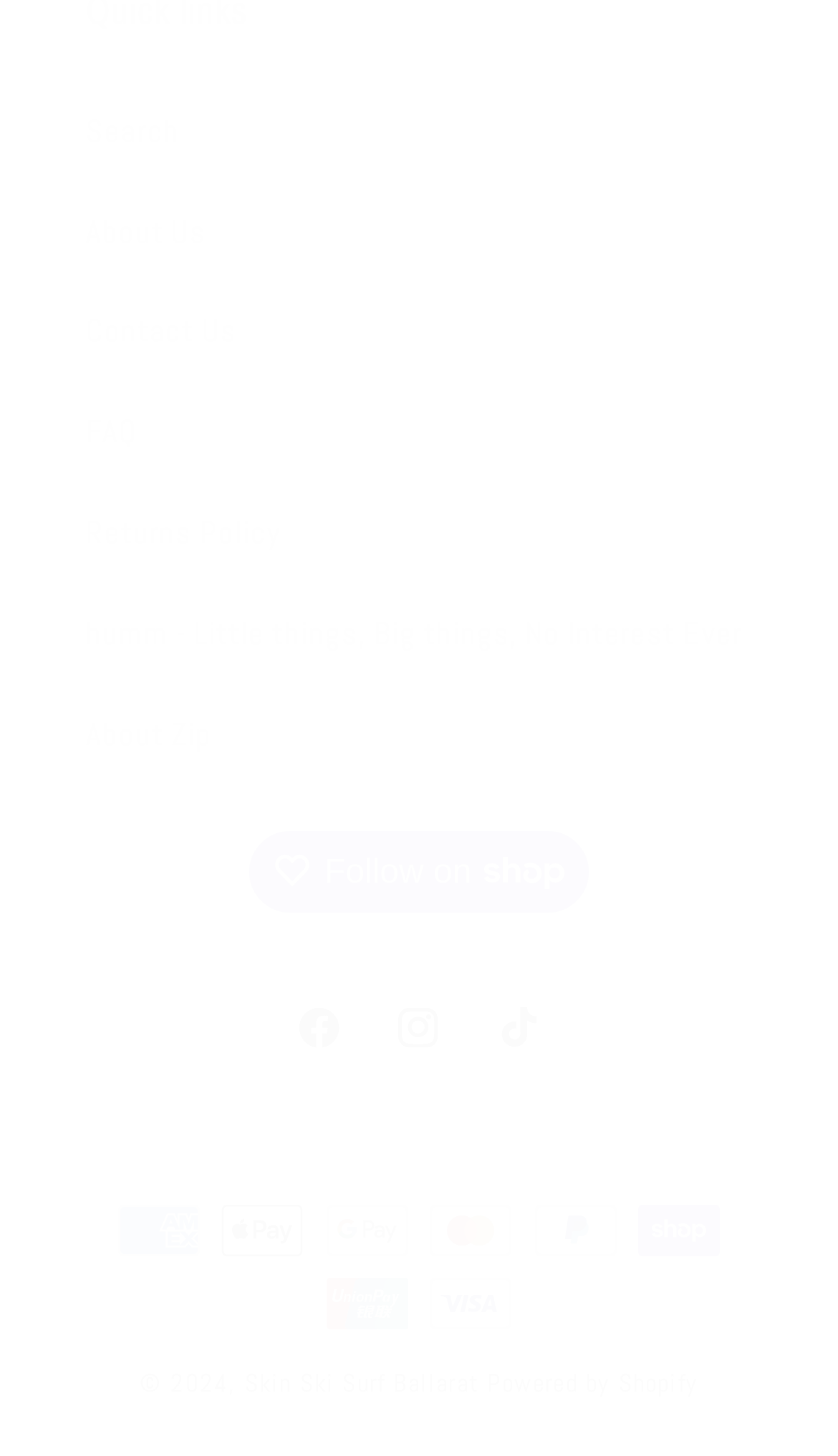Bounding box coordinates are specified in the format (top-left x, top-left y, bottom-right x, bottom-right y). All values are floating point numbers bounded between 0 and 1. Please provide the bounding box coordinate of the region this sentence describes: About Us

[0.103, 0.125, 0.897, 0.195]